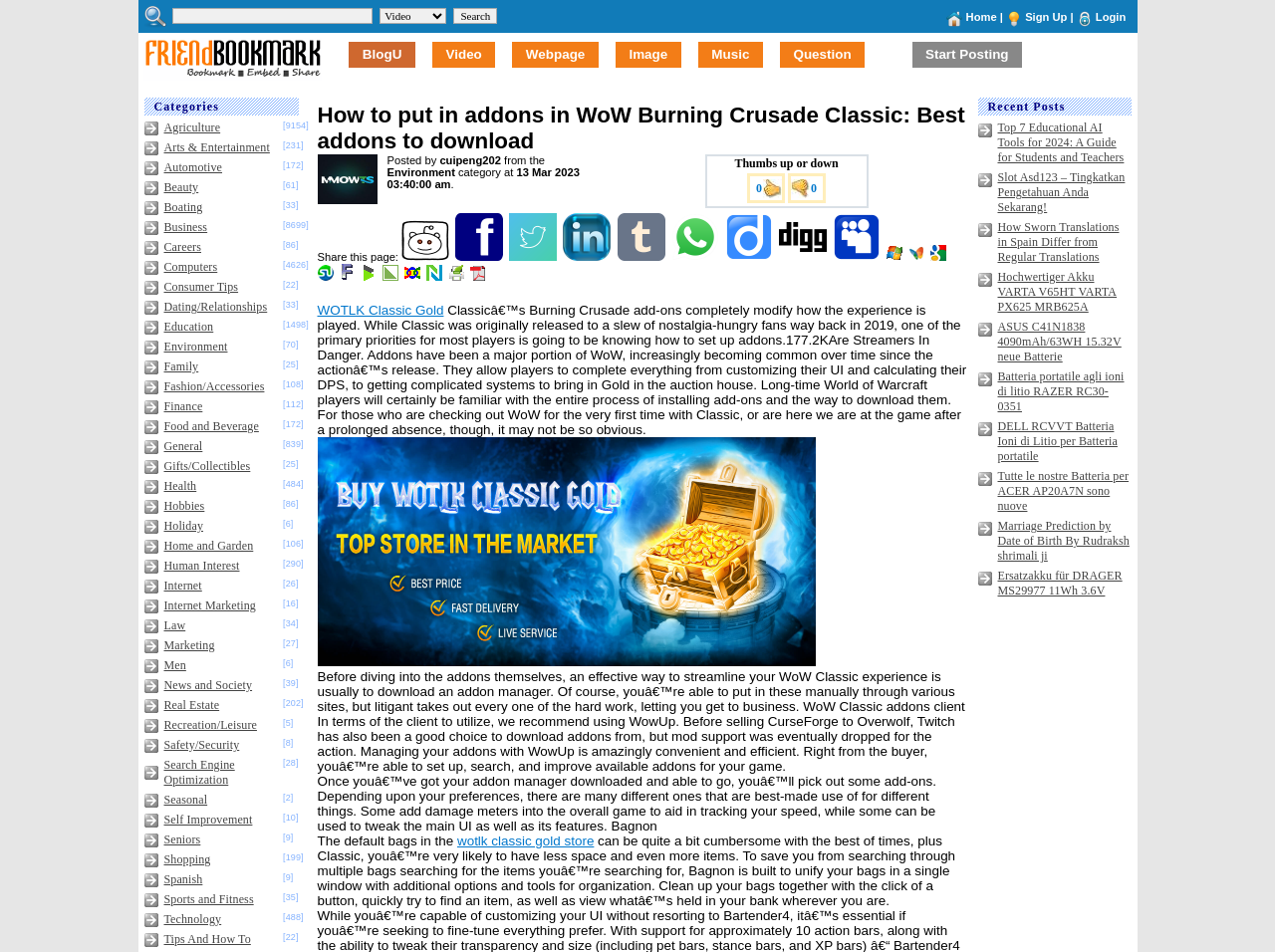What is the author's name of the article?
Please give a detailed and elaborate answer to the question.

I looked at the author information section on the webpage and found the name 'cuipeng202' mentioned as the author of the article.